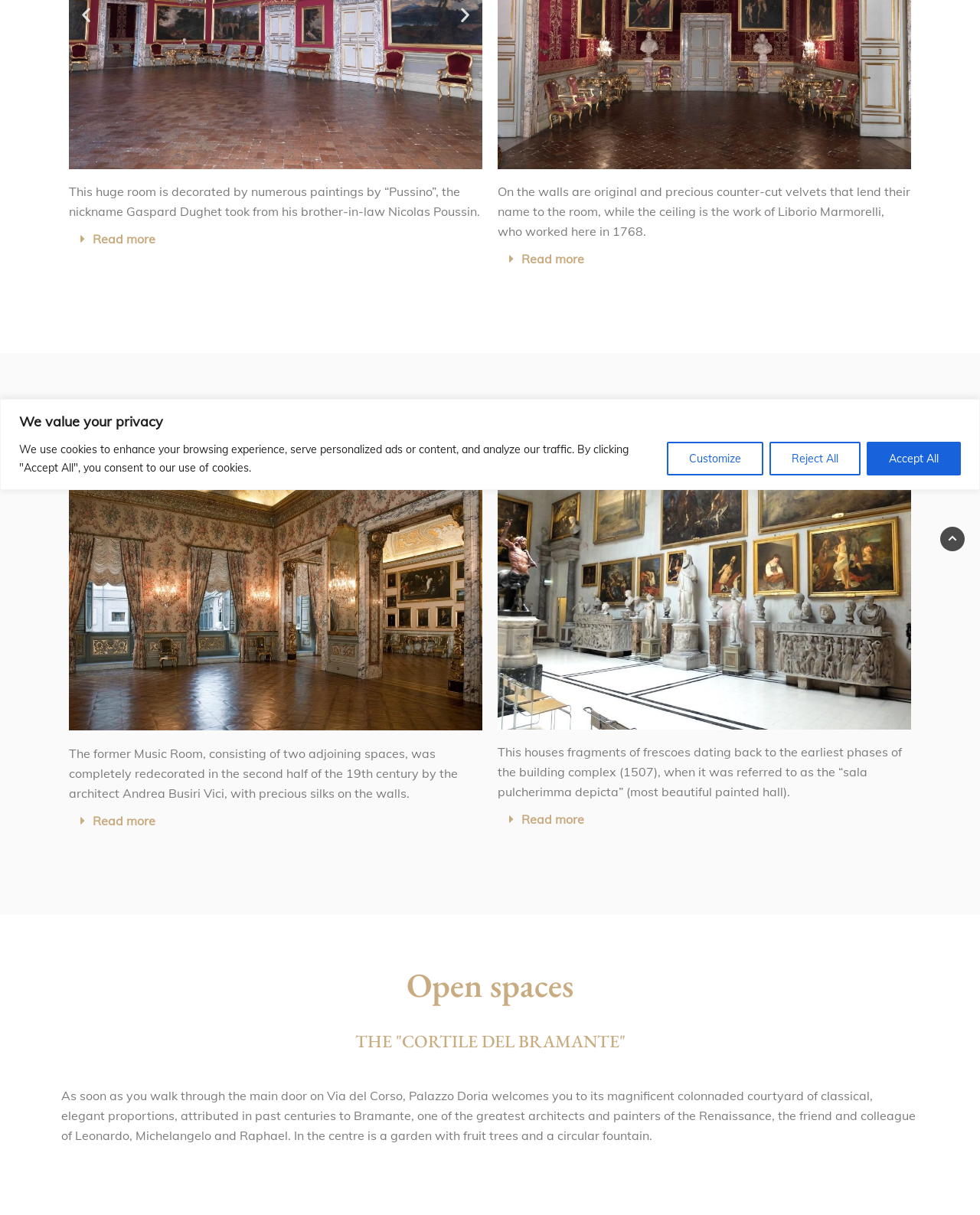Given the description Customize, predict the bounding box coordinates of the UI element. Ensure the coordinates are in the format (top-left x, top-left y, bottom-right x, bottom-right y) and all values are between 0 and 1.

[0.68, 0.363, 0.779, 0.391]